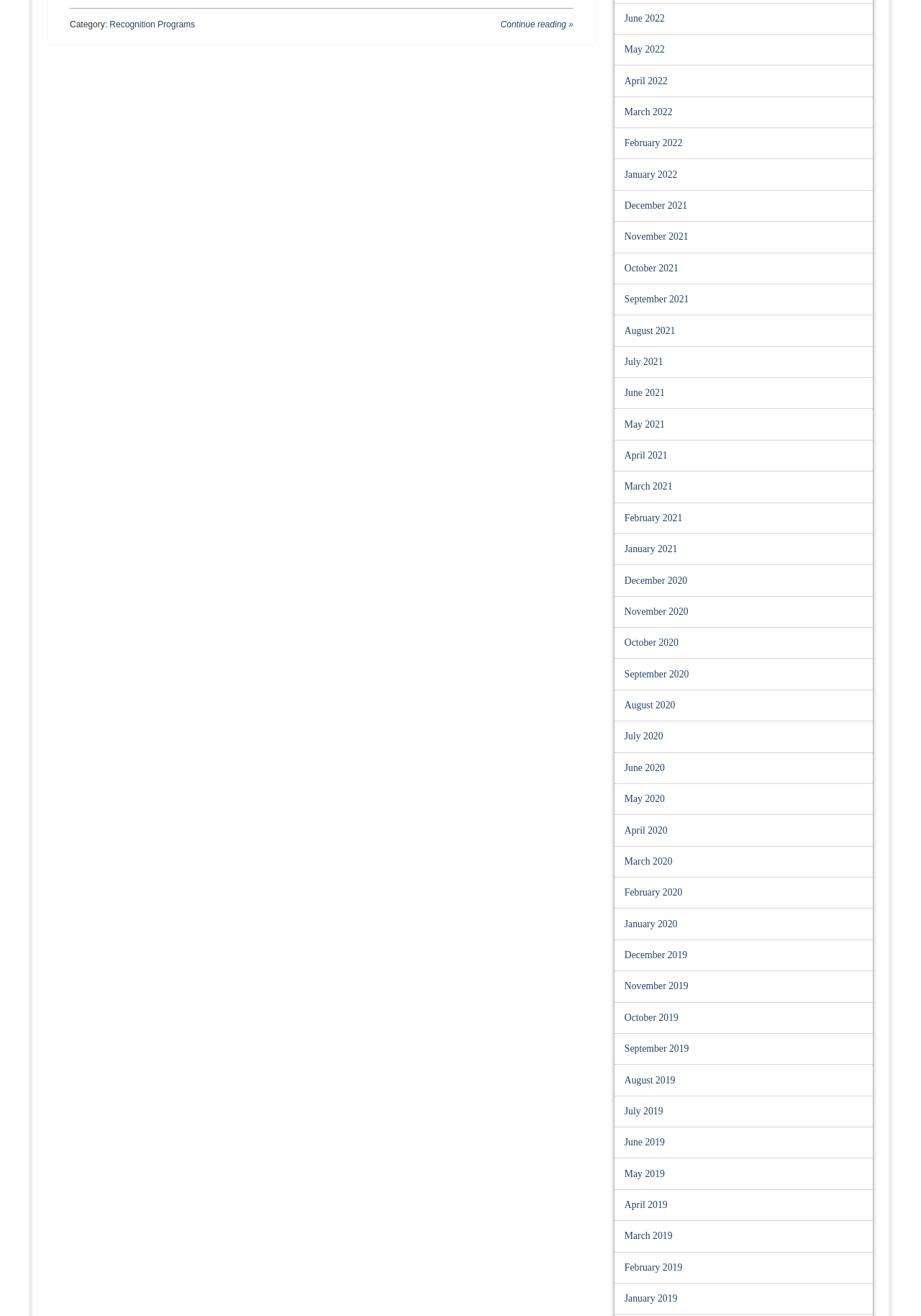Find the bounding box coordinates of the clickable region needed to perform the following instruction: "View 'Recognition Programs'". The coordinates should be provided as four float numbers between 0 and 1, i.e., [left, top, right, bottom].

[0.119, 0.015, 0.212, 0.023]